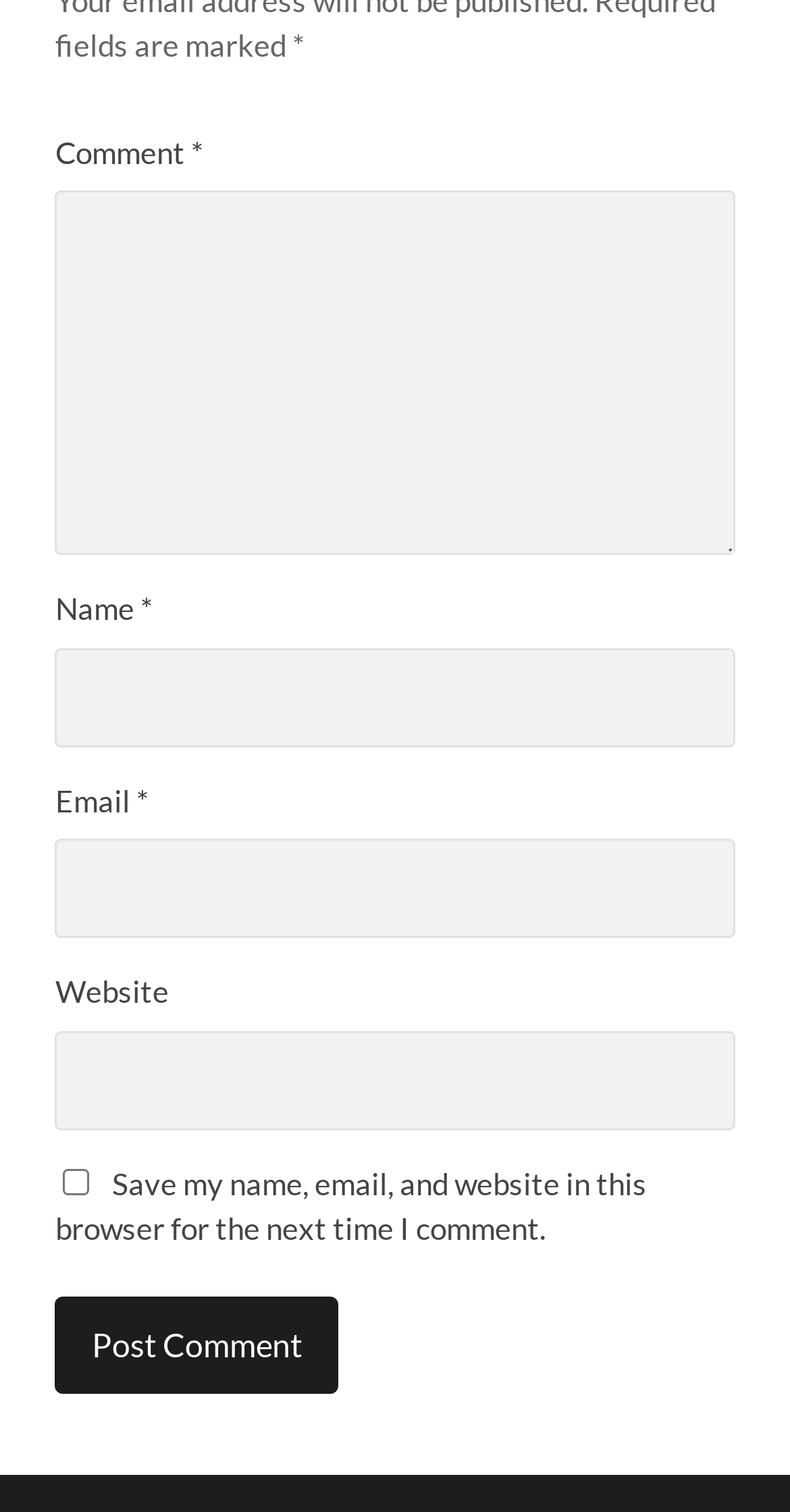Analyze the image and deliver a detailed answer to the question: What is the purpose of the checkbox?

The checkbox is located below the 'Website' textbox and is labeled 'Save my name, email, and website in this browser for the next time I comment.' This suggests that its purpose is to save the user's comment information for future use.